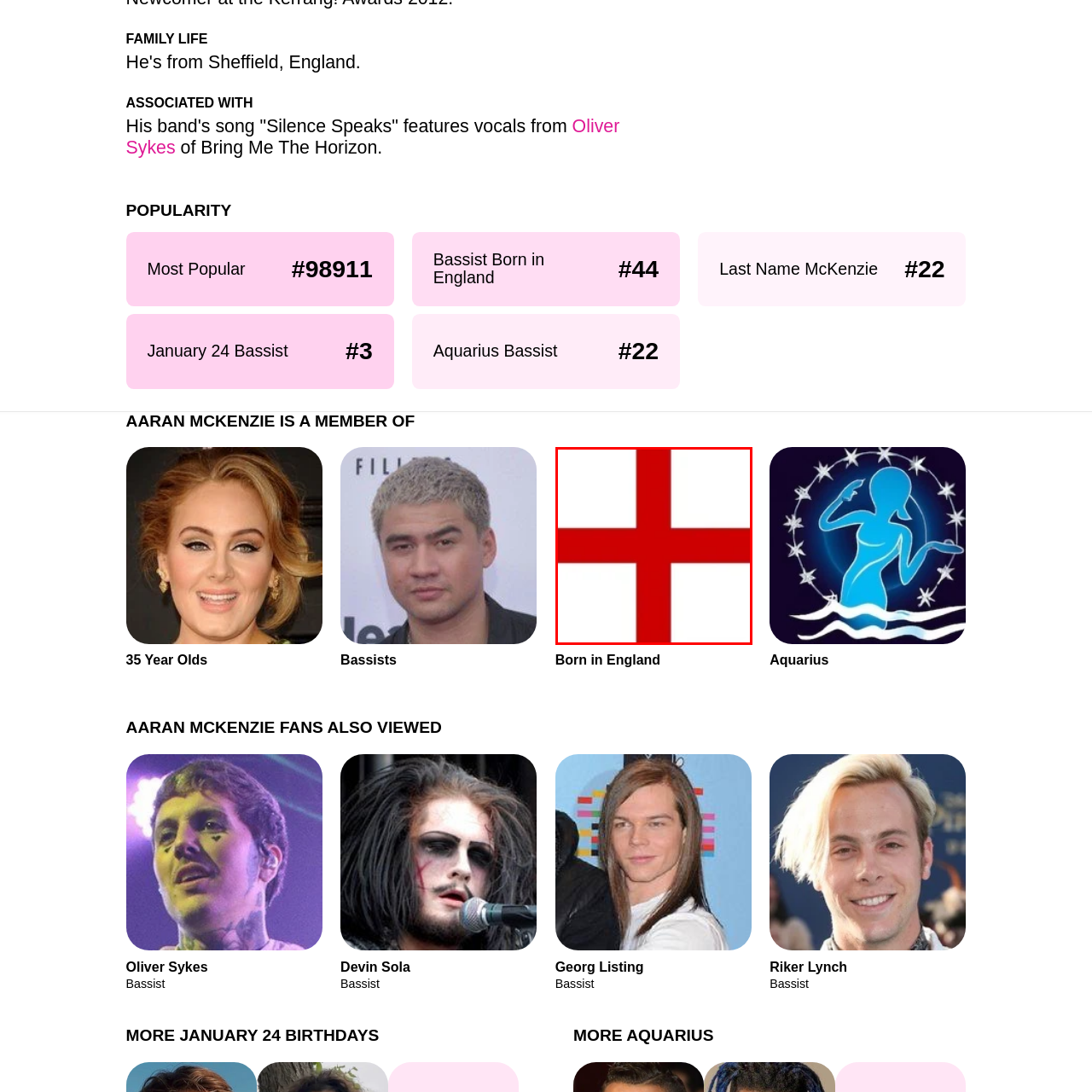Observe the image within the red bounding box carefully and provide an extensive answer to the following question using the visual cues: Who is associated with the flag's design?

The design of the flag, known as the St George's Cross, is associated with St George, the patron saint of England, which is a prominent symbol of English heritage and national identity.